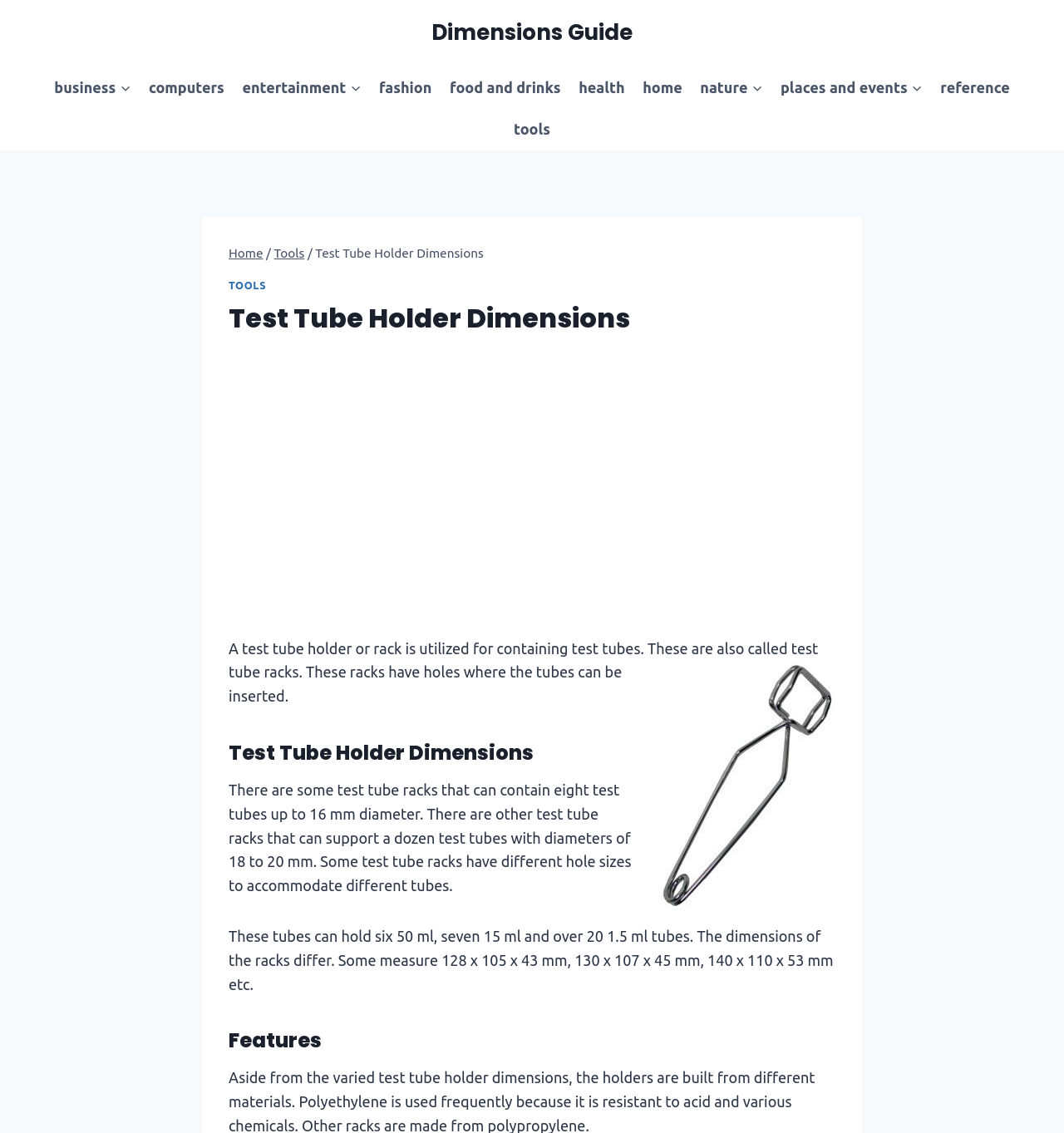Identify the bounding box coordinates of the clickable region to carry out the given instruction: "Click on the 'Dimensions Guide' link".

[0.405, 0.018, 0.595, 0.041]